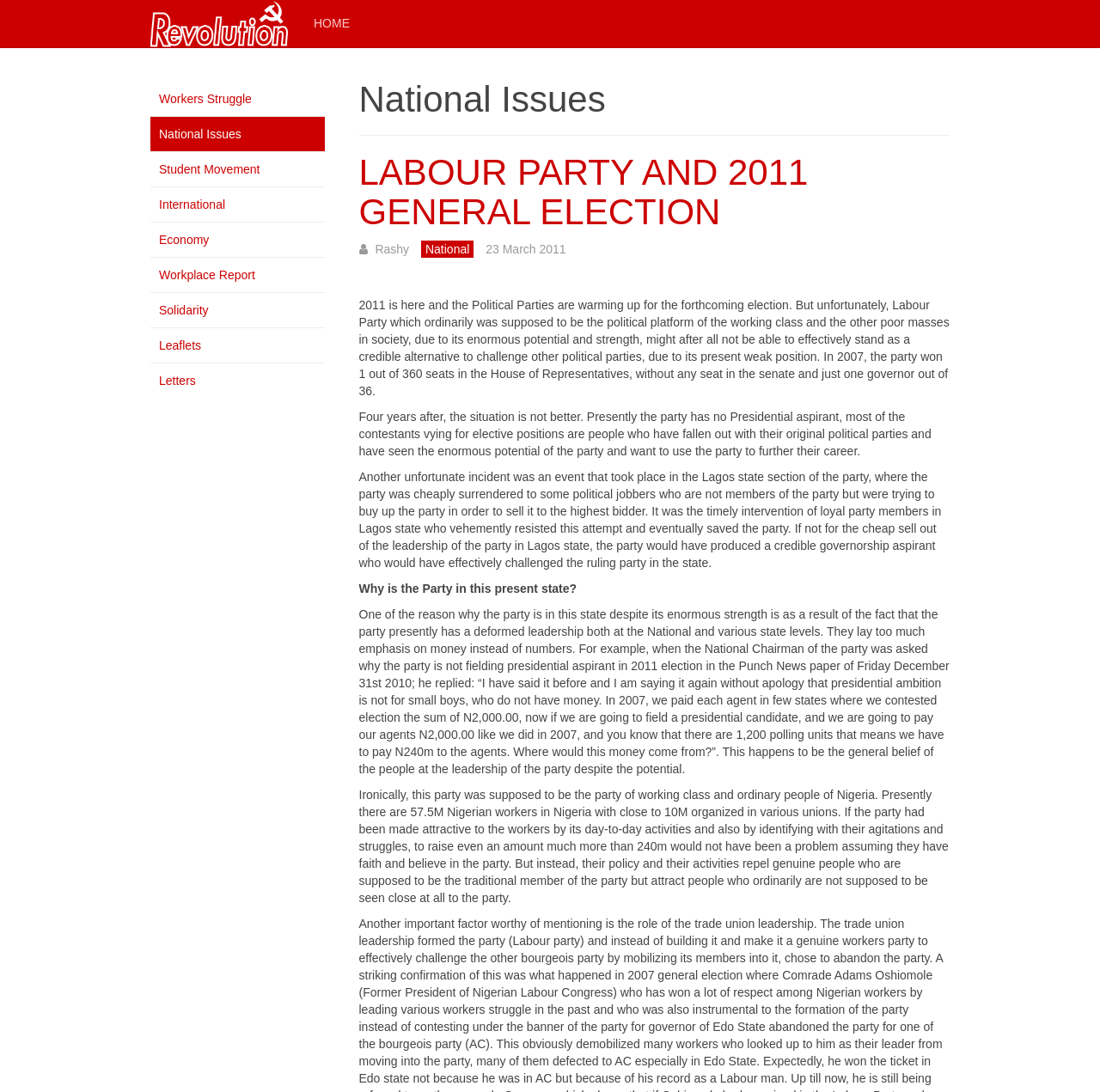What is the name of the party mentioned?
Provide a detailed answer to the question, using the image to inform your response.

The name of the party mentioned in the webpage is Labour Party, which is mentioned in the heading 'LABOUR PARTY AND 2011 GENERAL ELECTION' and also in the text 'In 2007, the party won 1 out of 360 seats in the House of Representatives, without any seat in the senate and just one governor out of 36.'